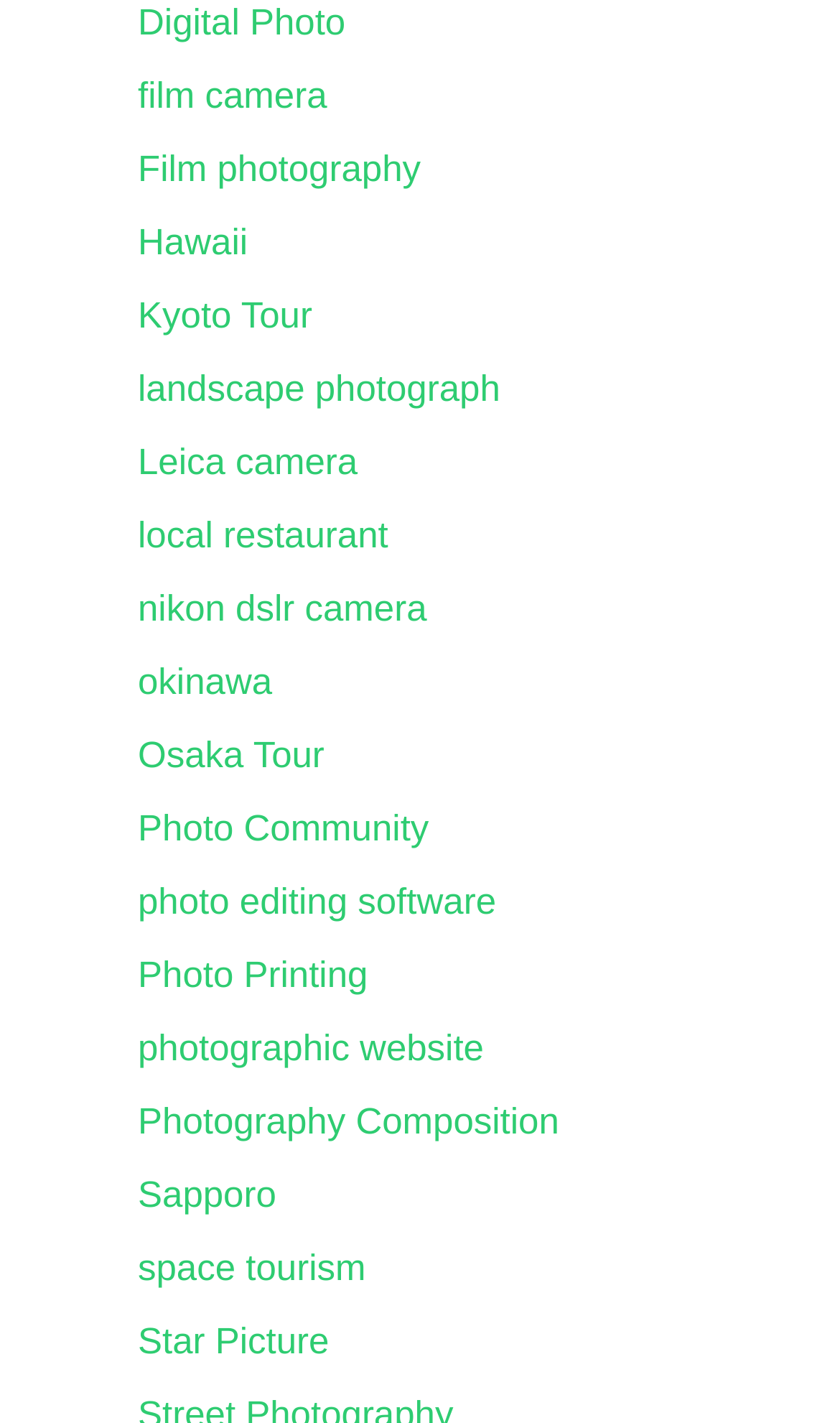Provide the bounding box coordinates of the area you need to click to execute the following instruction: "check out Star Picture".

[0.164, 0.928, 0.392, 0.957]